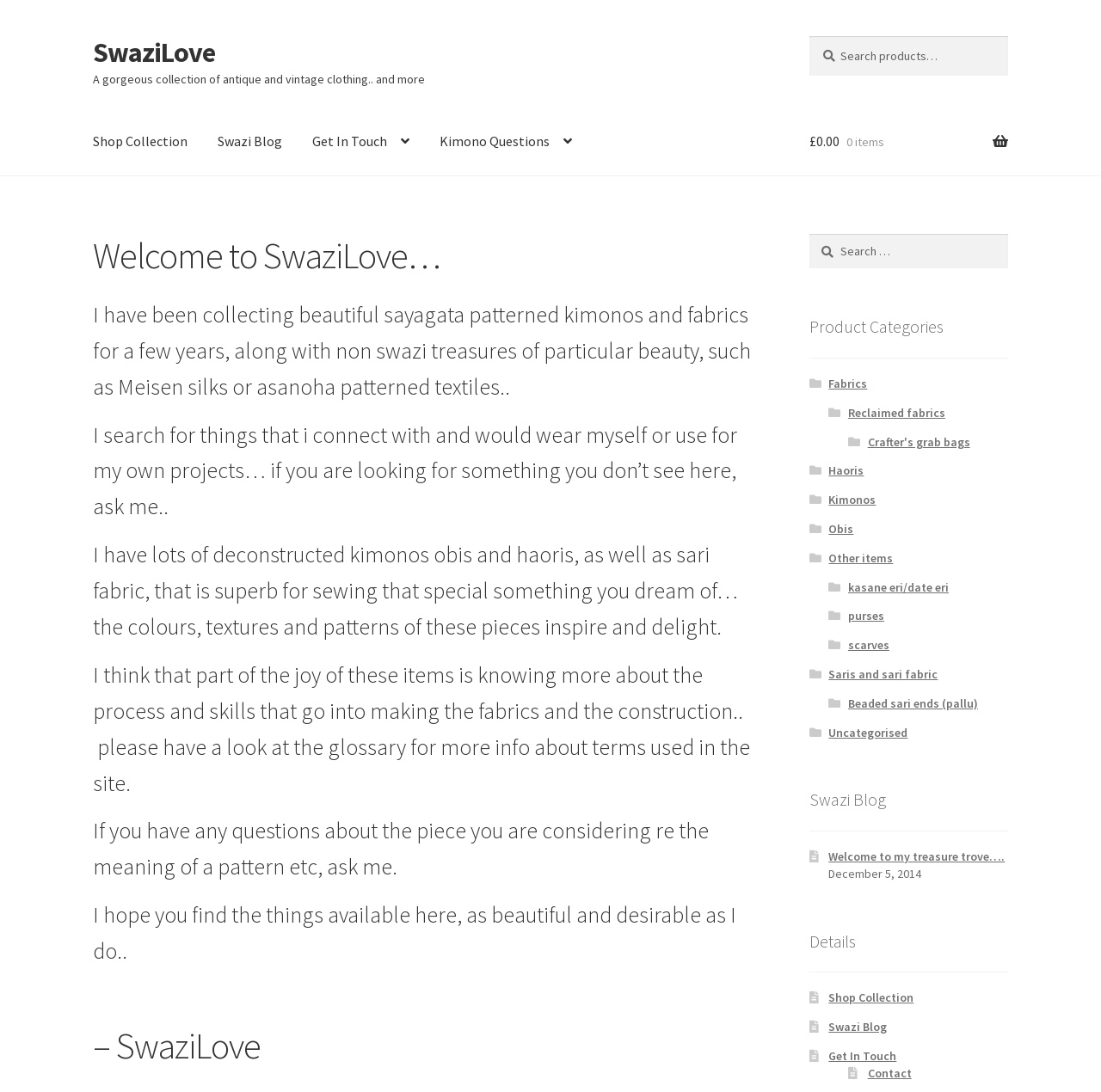Please find the bounding box coordinates of the element's region to be clicked to carry out this instruction: "Go to Shop Collection".

[0.072, 0.099, 0.183, 0.16]